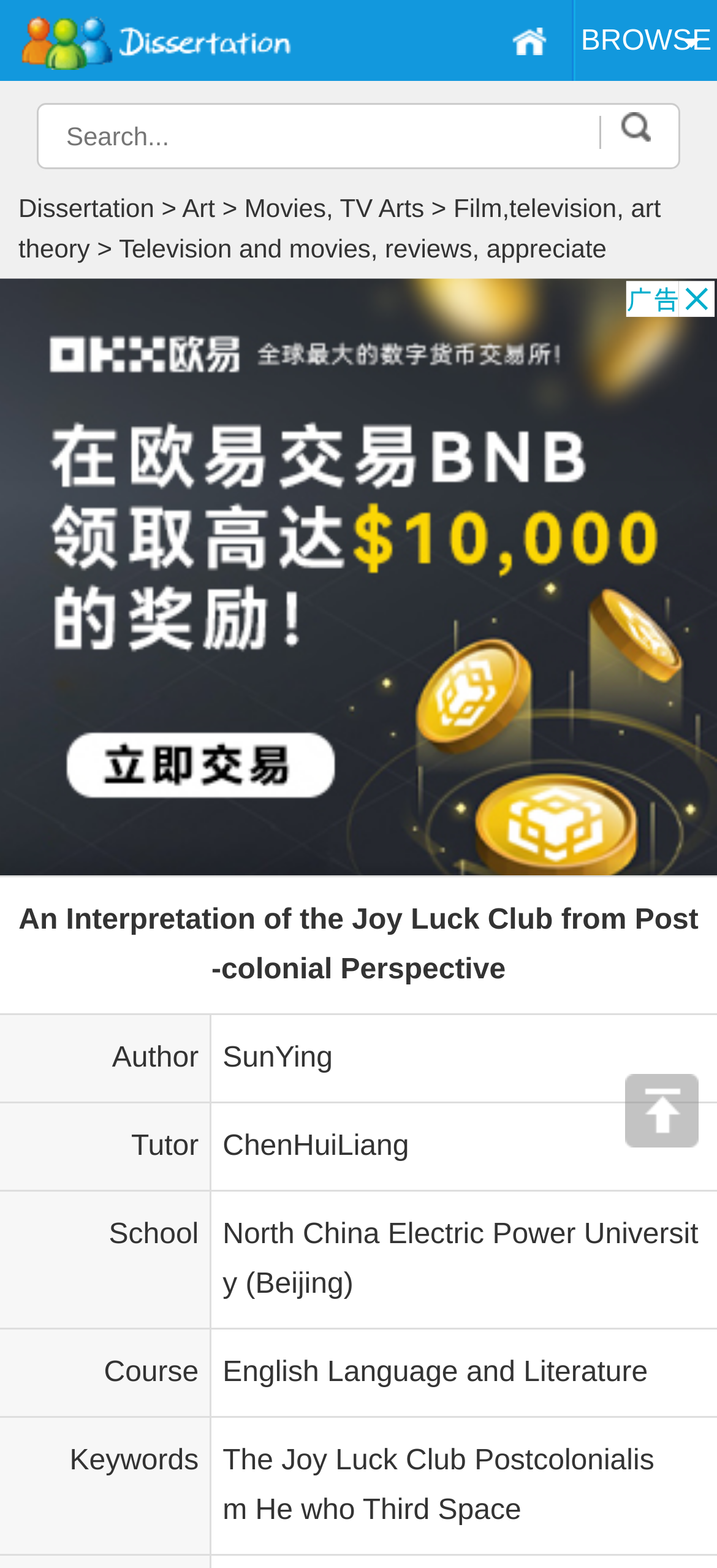Using the element description: "Television and movies, reviews, appreciate", determine the bounding box coordinates. The coordinates should be in the format [left, top, right, bottom], with values between 0 and 1.

[0.166, 0.149, 0.846, 0.168]